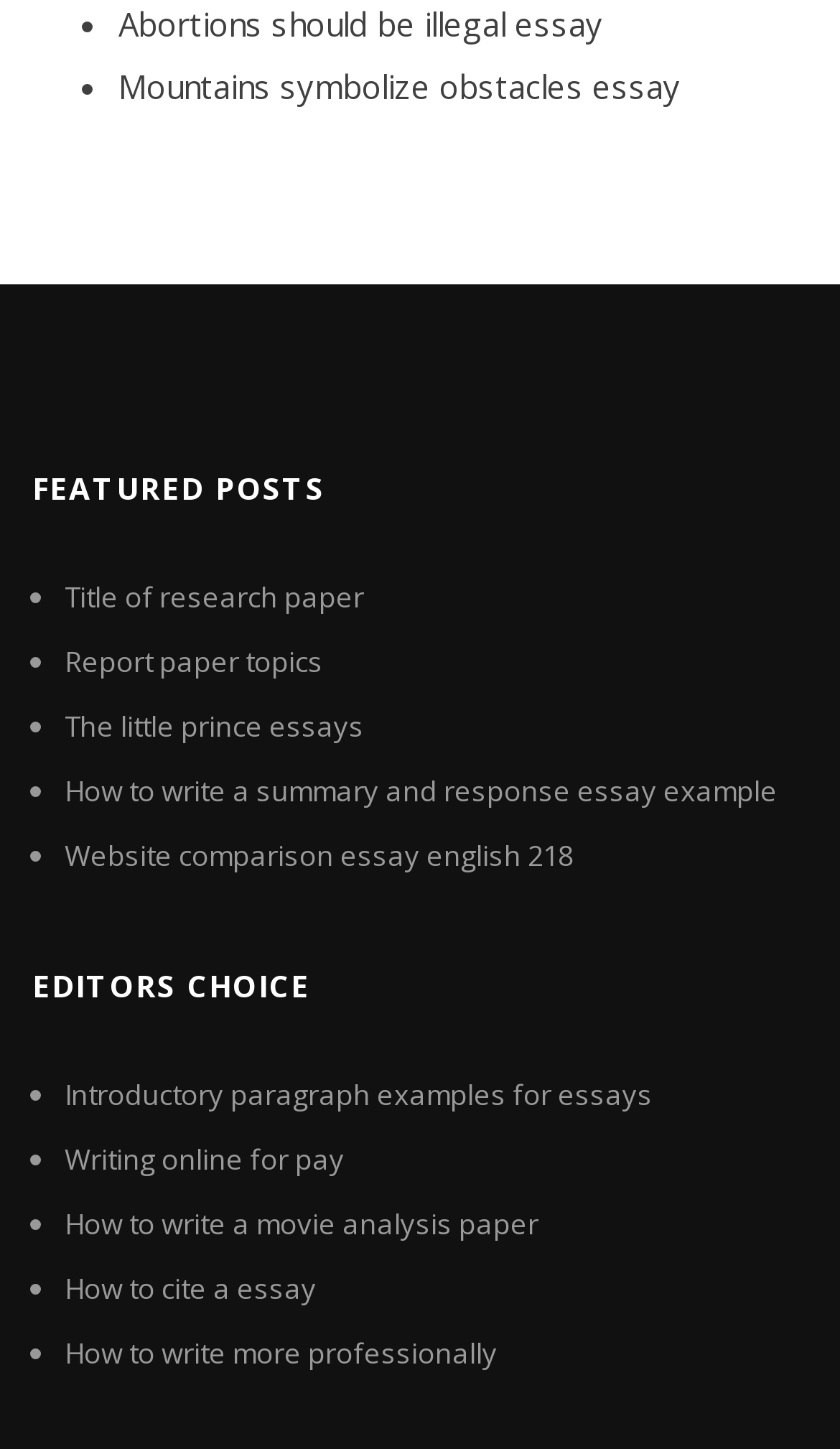What is the topic of the link 'Mountains symbolize obstacles essay'?
Using the image provided, answer with just one word or phrase.

essays